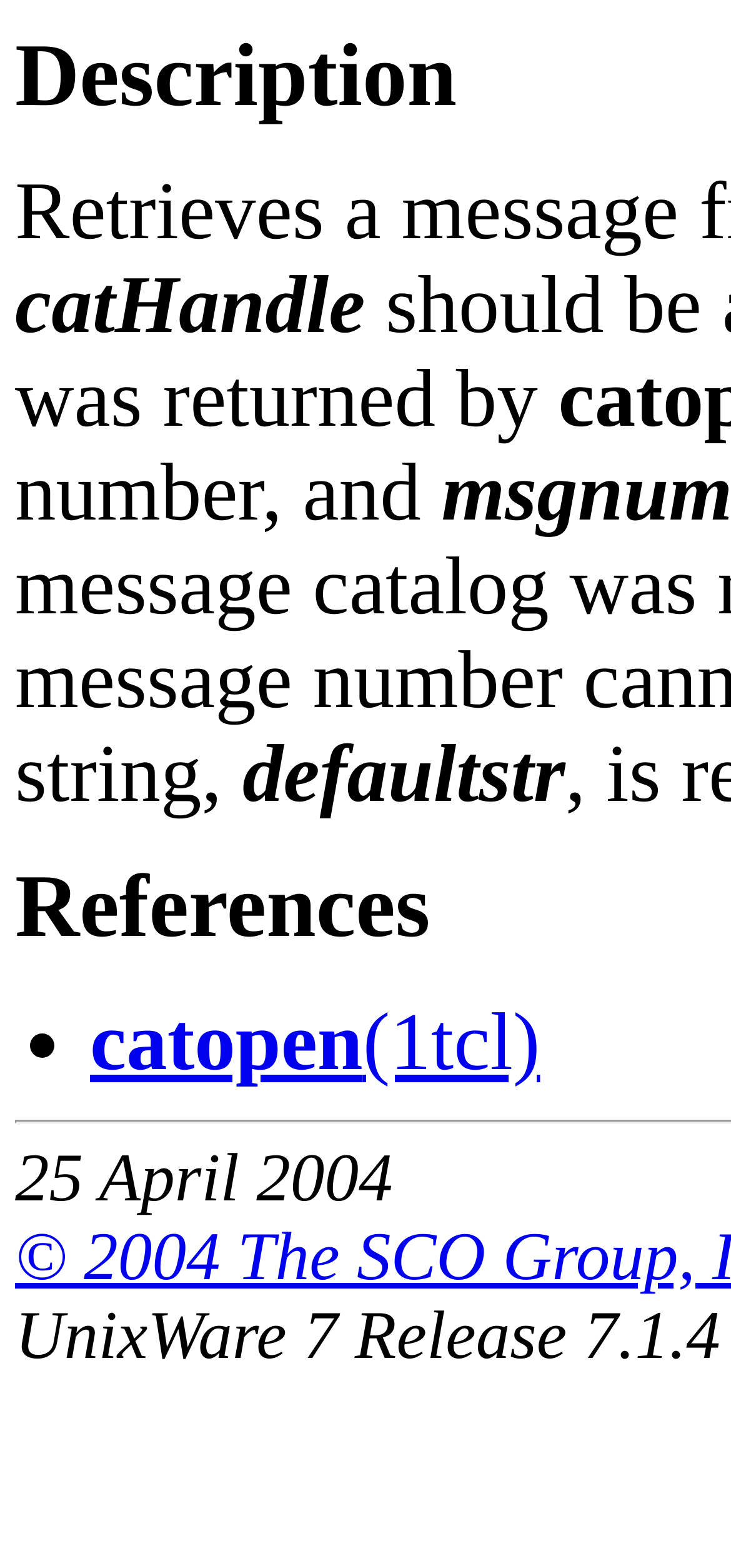Identify the bounding box for the UI element described as: "catopen(1tcl)". The coordinates should be four float numbers between 0 and 1, i.e., [left, top, right, bottom].

[0.123, 0.637, 0.739, 0.694]